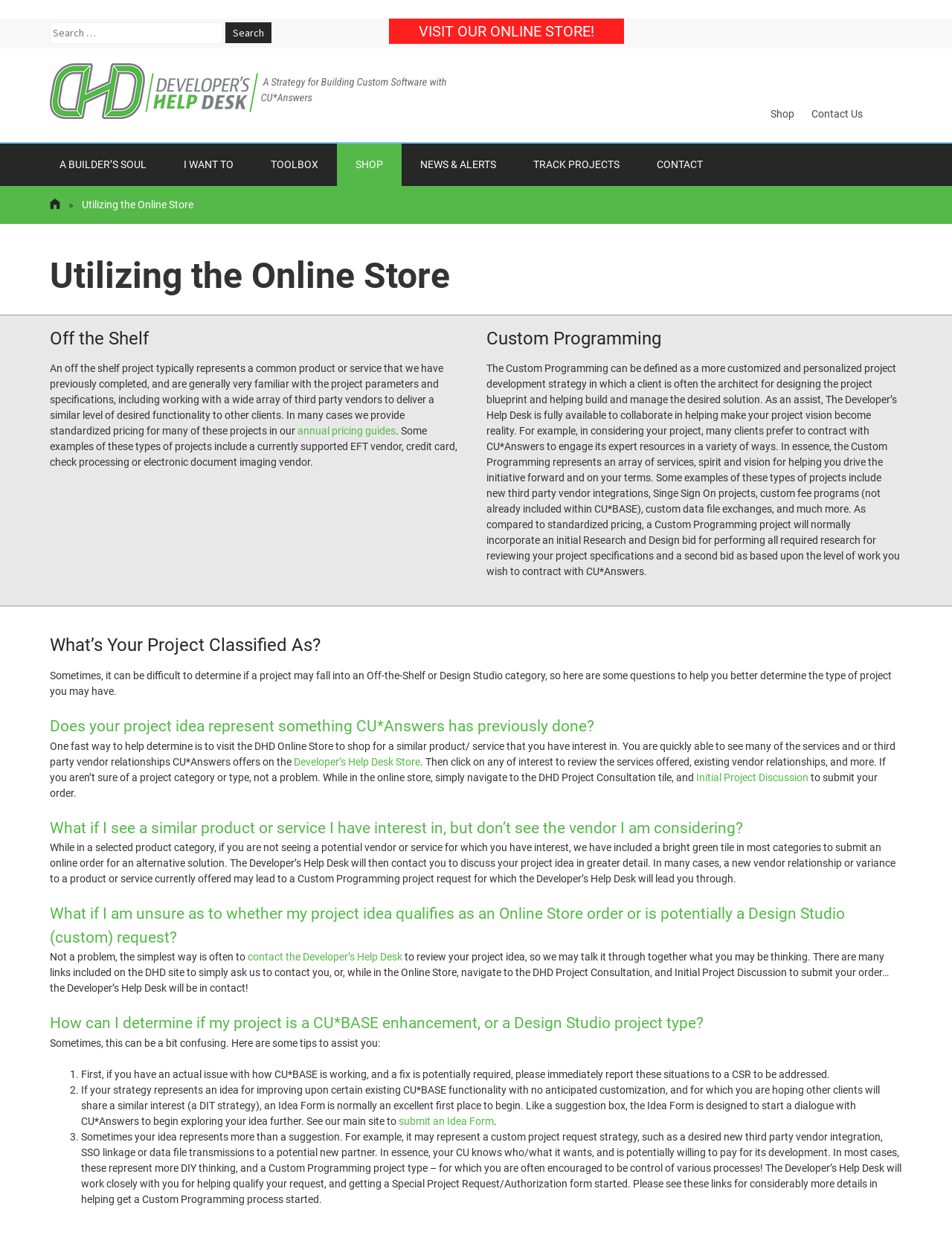Please provide the bounding box coordinate of the region that matches the element description: Donate. Coordinates should be in the format (top-left x, top-left y, bottom-right x, bottom-right y) and all values should be between 0 and 1.

None